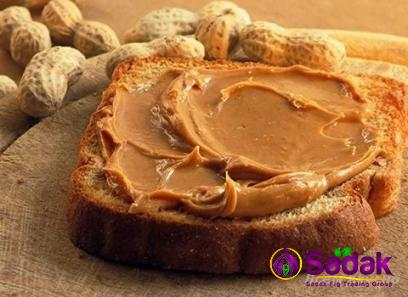Answer the question below in one word or phrase:
What is surrounding the bread?

Raw peanuts